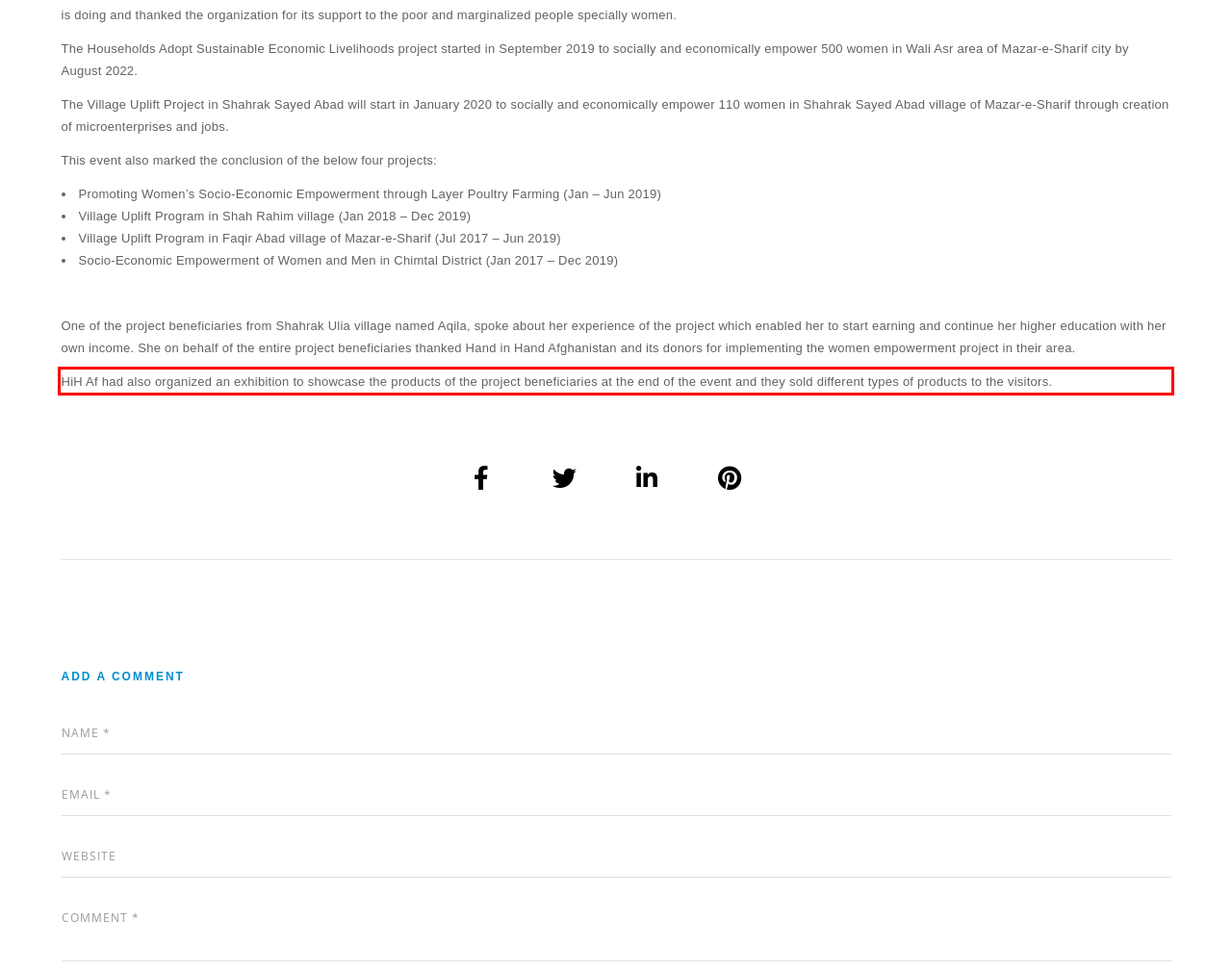Using the provided screenshot, read and generate the text content within the red-bordered area.

HiH Af had also organized an exhibition to showcase the products of the project beneficiaries at the end of the event and they sold different types of products to the visitors.